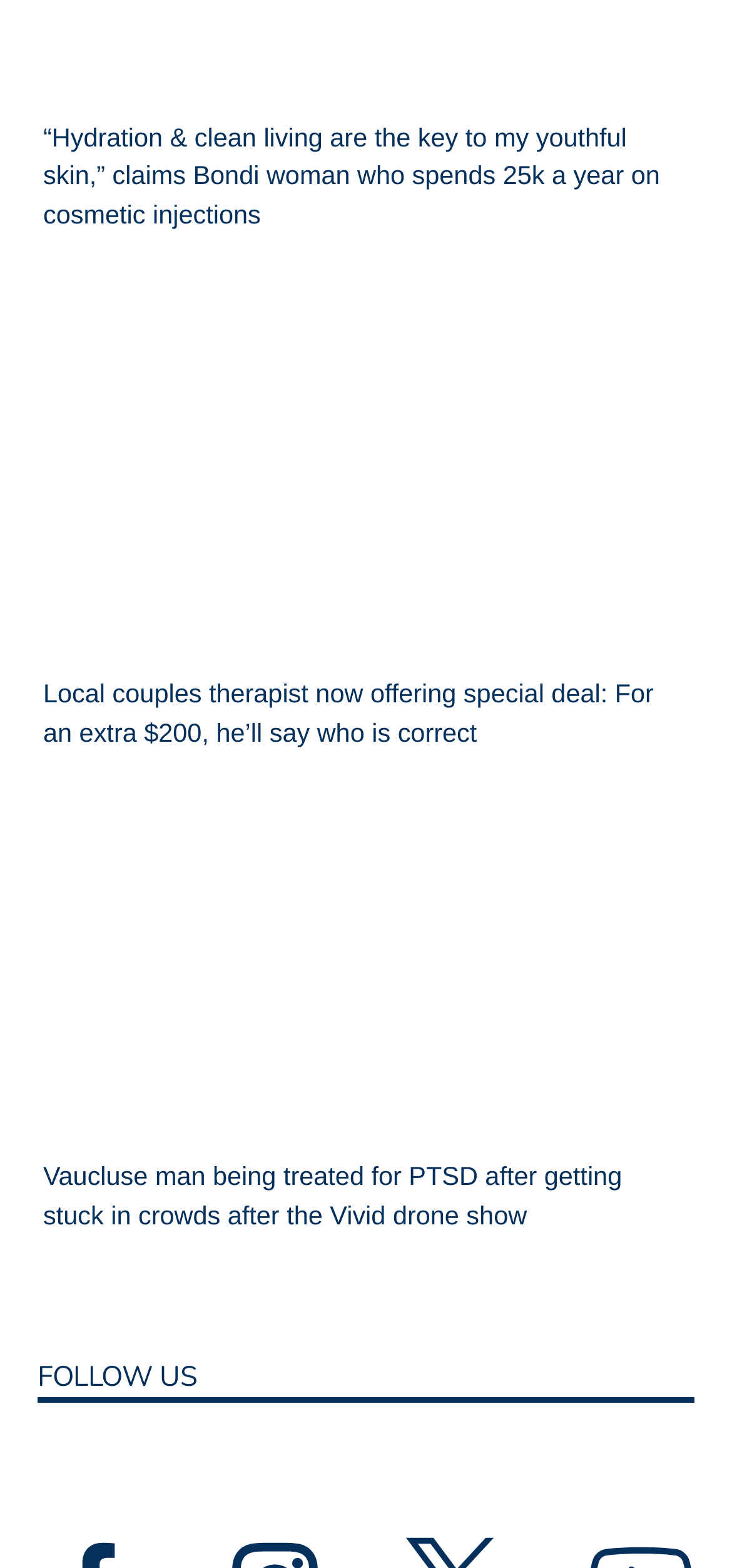Find and provide the bounding box coordinates for the UI element described here: "alt="therapyFINAL" title="therapyFINAL"". The coordinates should be given as four float numbers between 0 and 1: [left, top, right, bottom].

[0.051, 0.167, 0.949, 0.42]